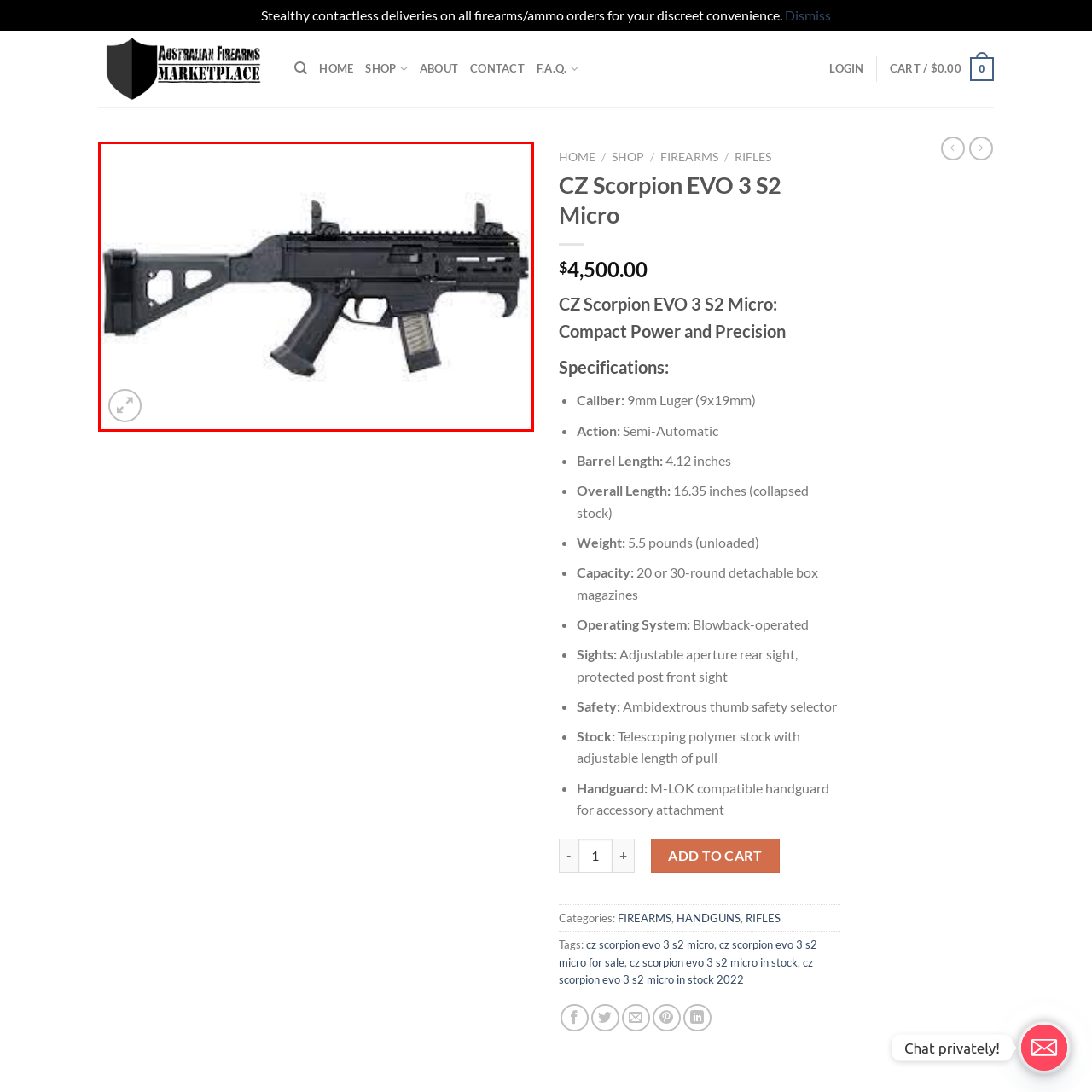Direct your attention to the image marked by the red boundary, What is the purpose of the adjustable telescoping stock? Provide a single word or phrase in response.

Customization in length